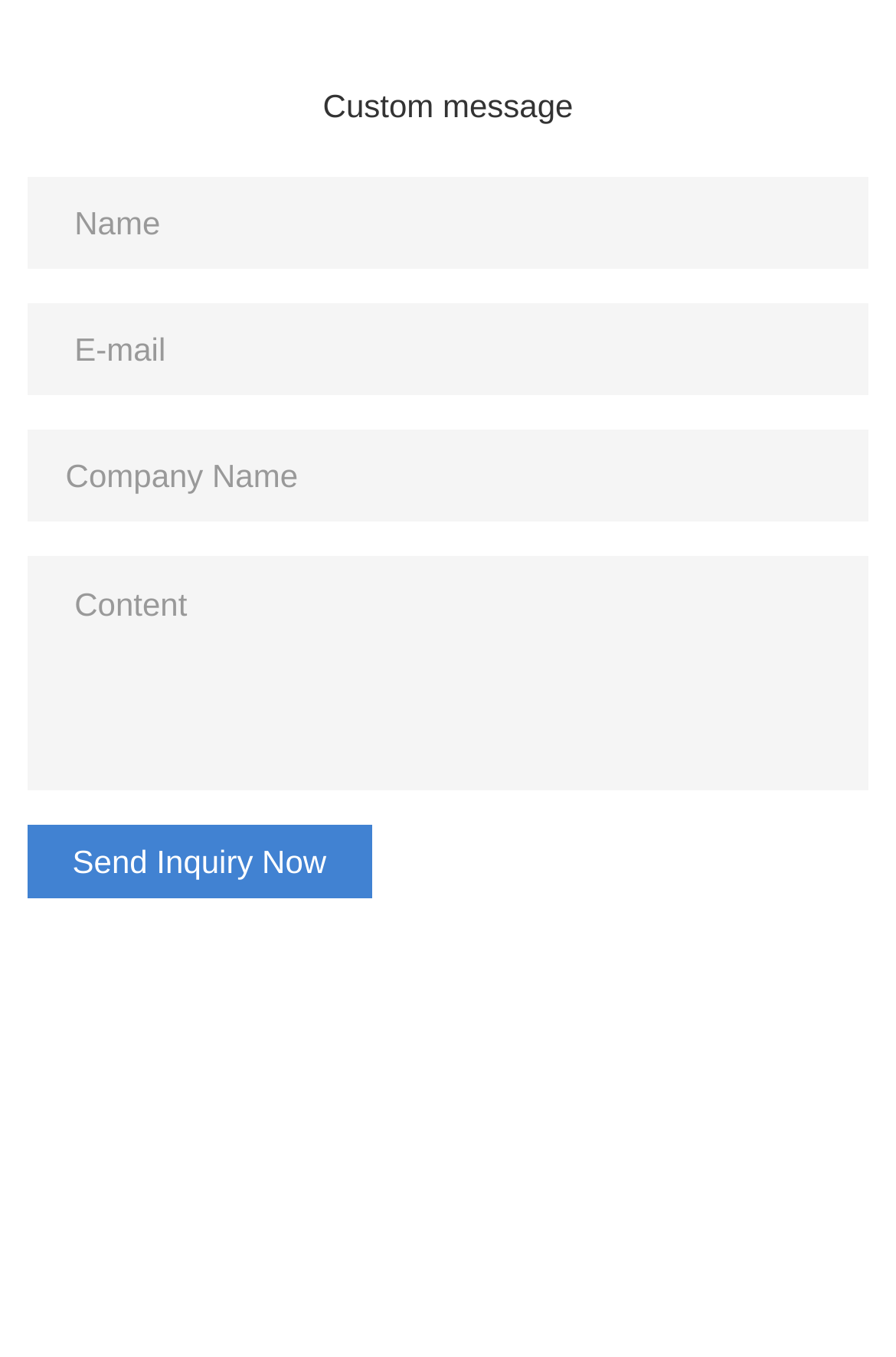Refer to the element description Send Inquiry Now and identify the corresponding bounding box in the screenshot. Format the coordinates as (top-left x, top-left y, bottom-right x, bottom-right y) with values in the range of 0 to 1.

[0.03, 0.608, 0.416, 0.662]